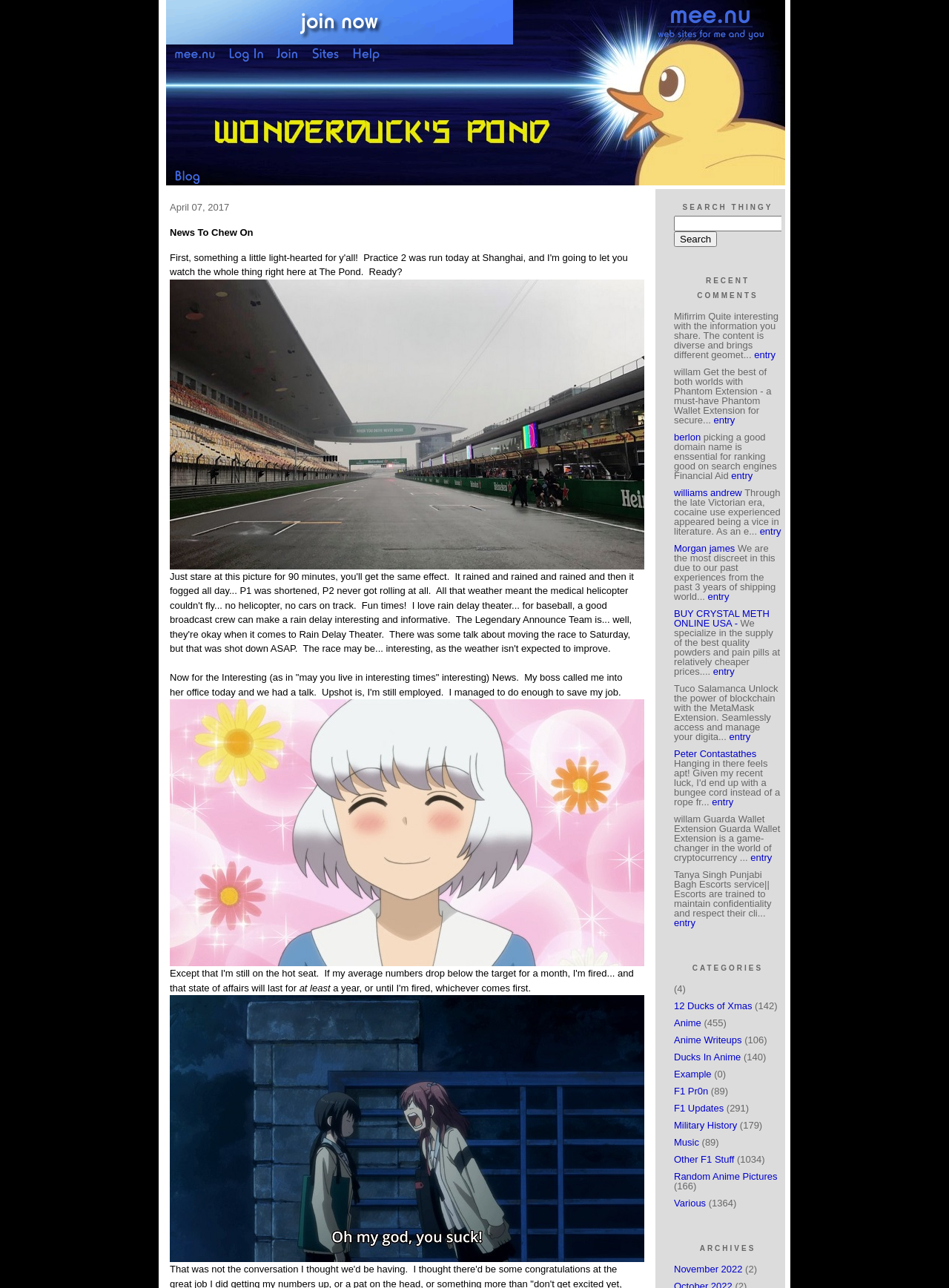Please find the bounding box coordinates for the clickable element needed to perform this instruction: "Visit the 'NEWS' page".

None